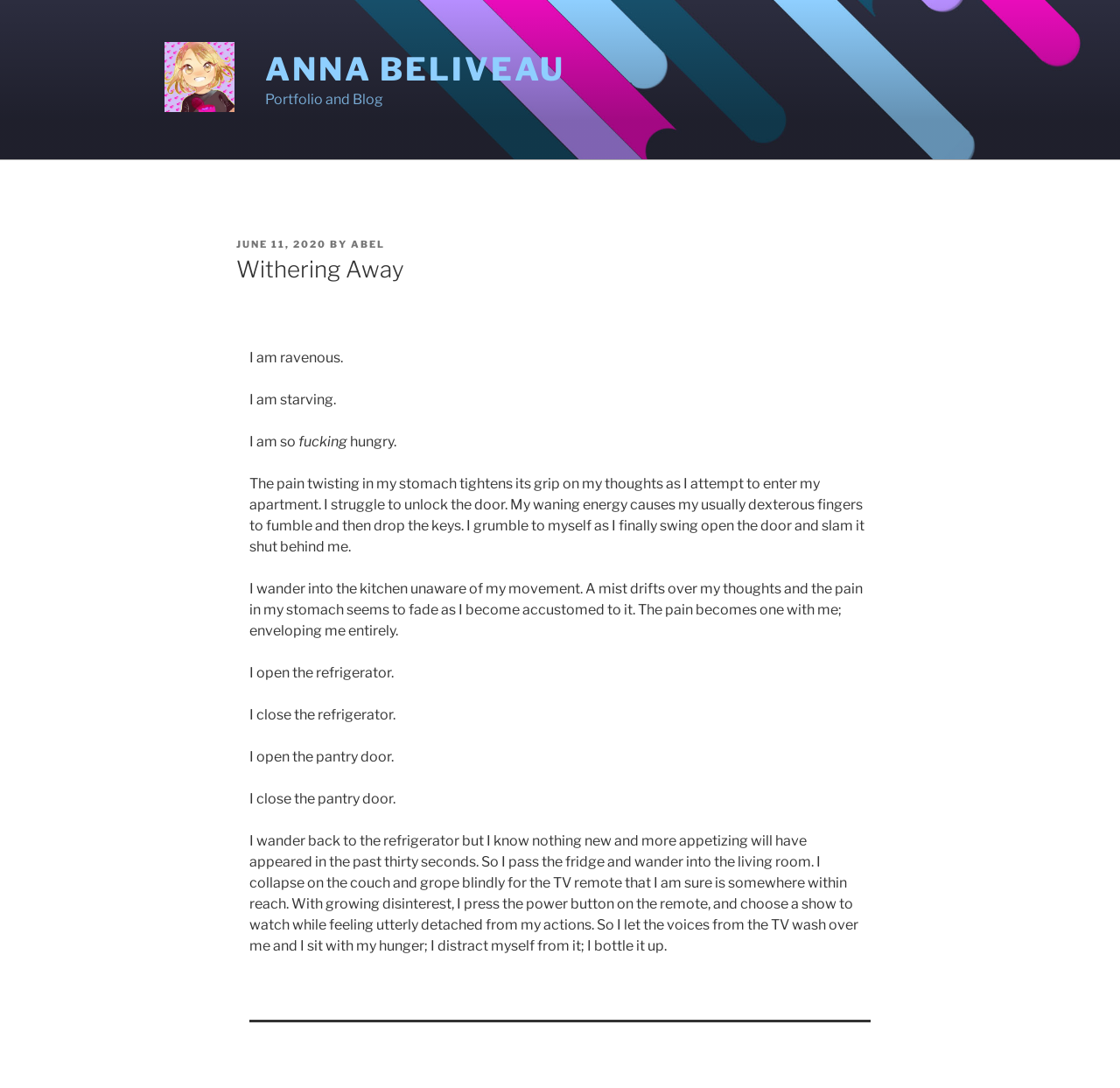Predict the bounding box coordinates of the UI element that matches this description: "parent_node: ANNA BELIVEAU". The coordinates should be in the format [left, top, right, bottom] with each value between 0 and 1.

[0.147, 0.039, 0.234, 0.109]